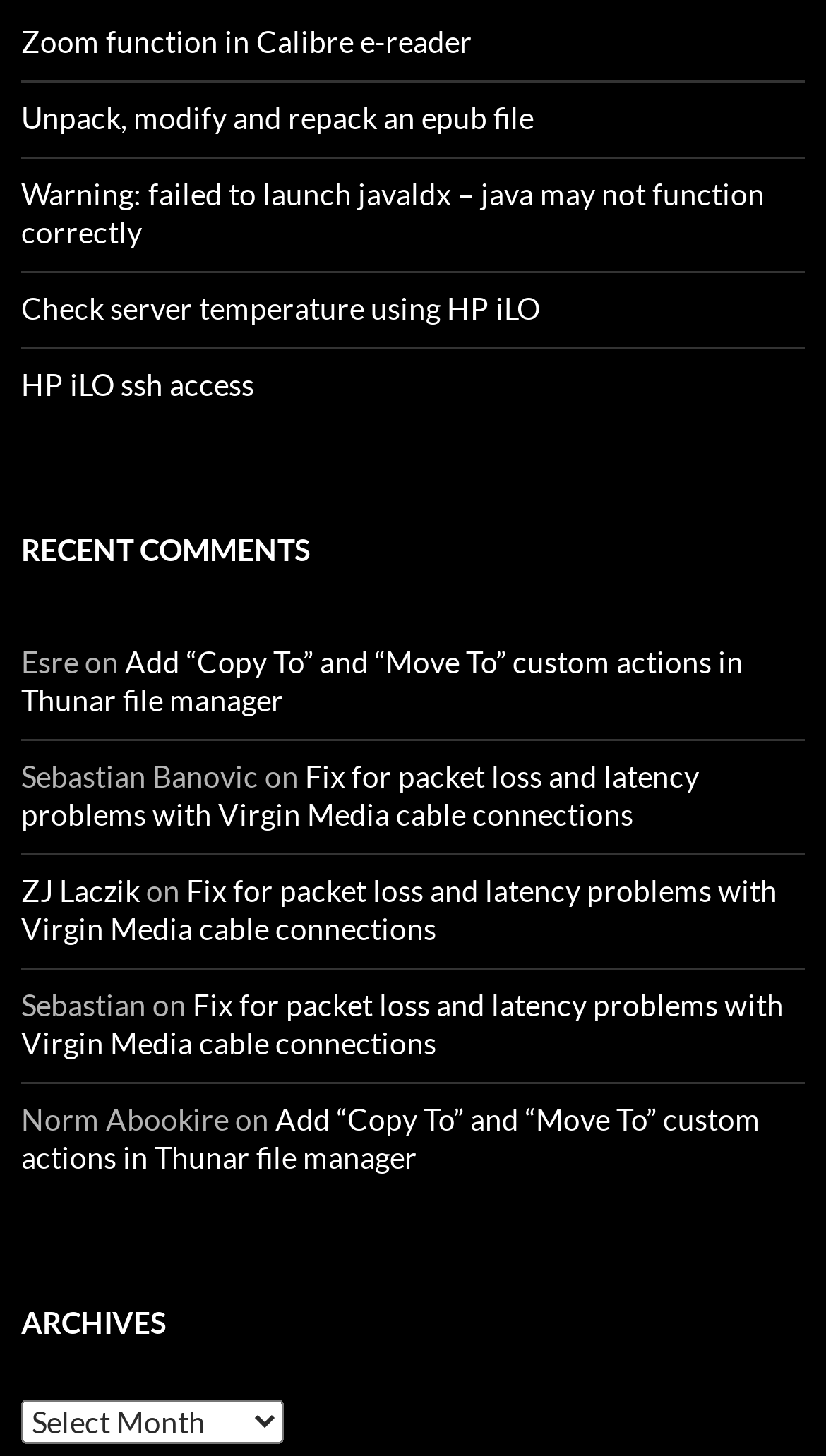Locate the bounding box of the UI element with the following description: "Zoom function in Calibre e-reader".

[0.026, 0.016, 0.572, 0.041]